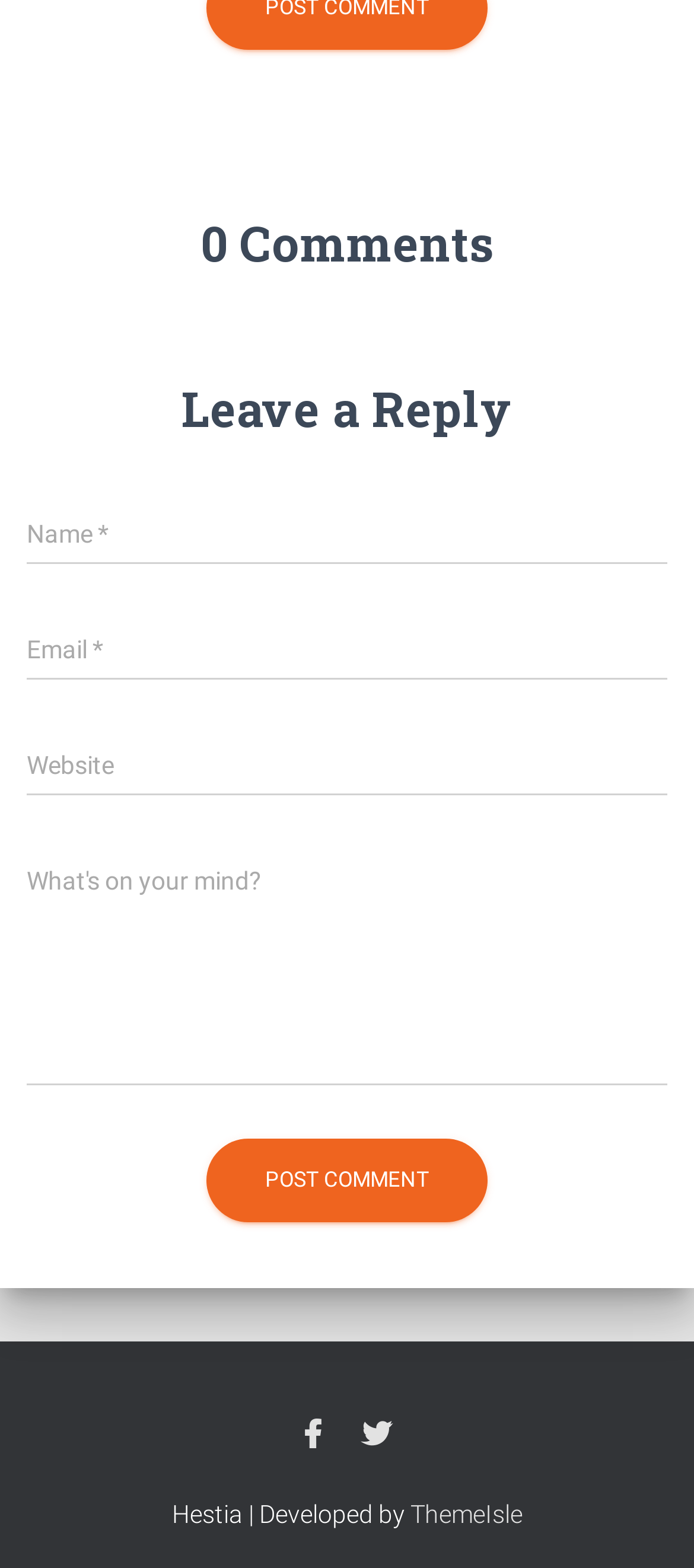Please identify the bounding box coordinates of the area that needs to be clicked to follow this instruction: "Click the Post Comment button".

[0.297, 0.726, 0.703, 0.78]